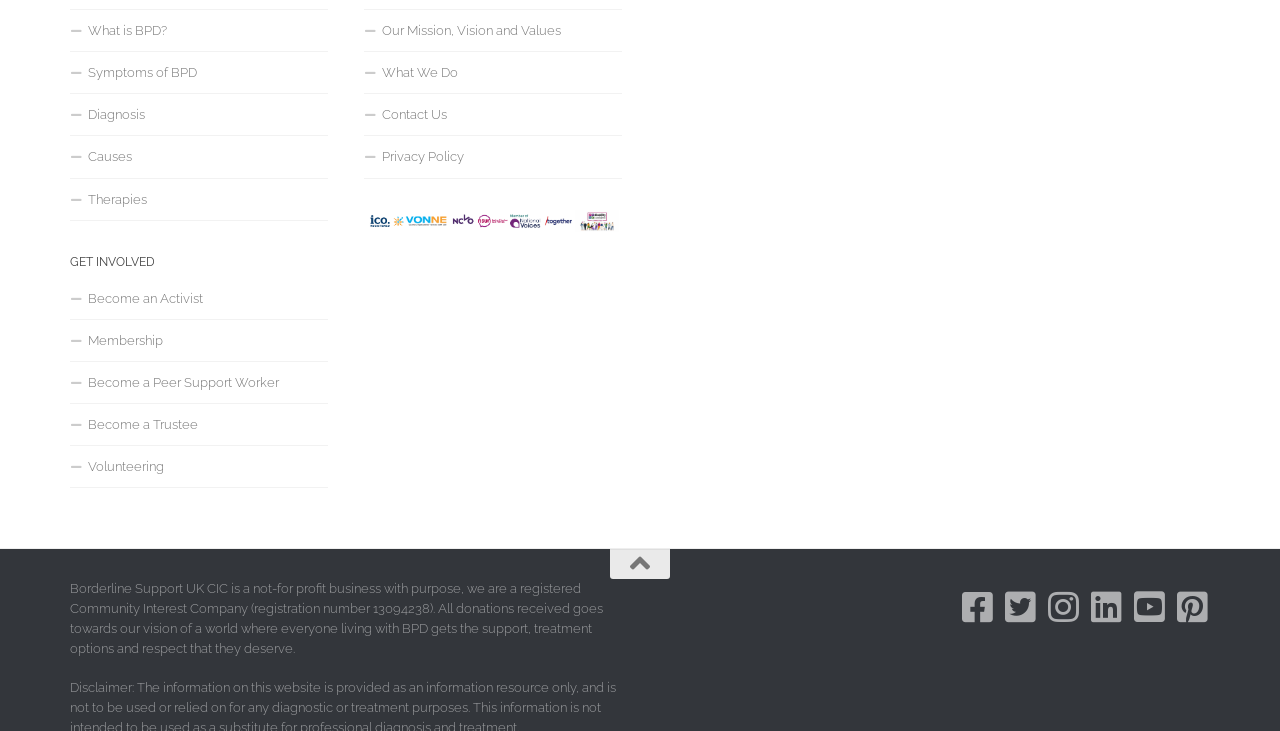Provide a short answer using a single word or phrase for the following question: 
How can you contact the organization?

Through Contact Us link